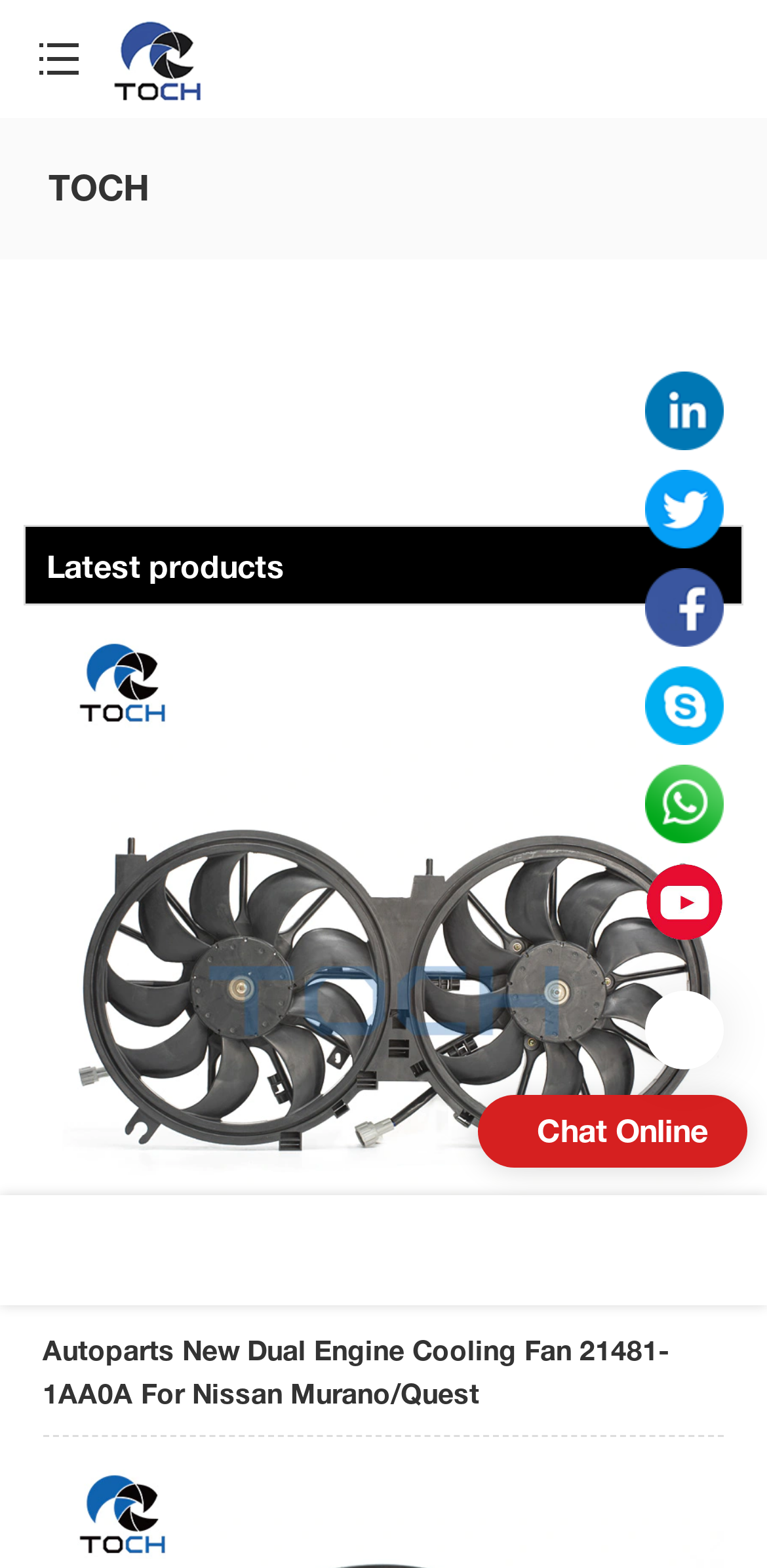Find and provide the bounding box coordinates for the UI element described here: "digital marketing". The coordinates should be given as four float numbers between 0 and 1: [left, top, right, bottom].

None